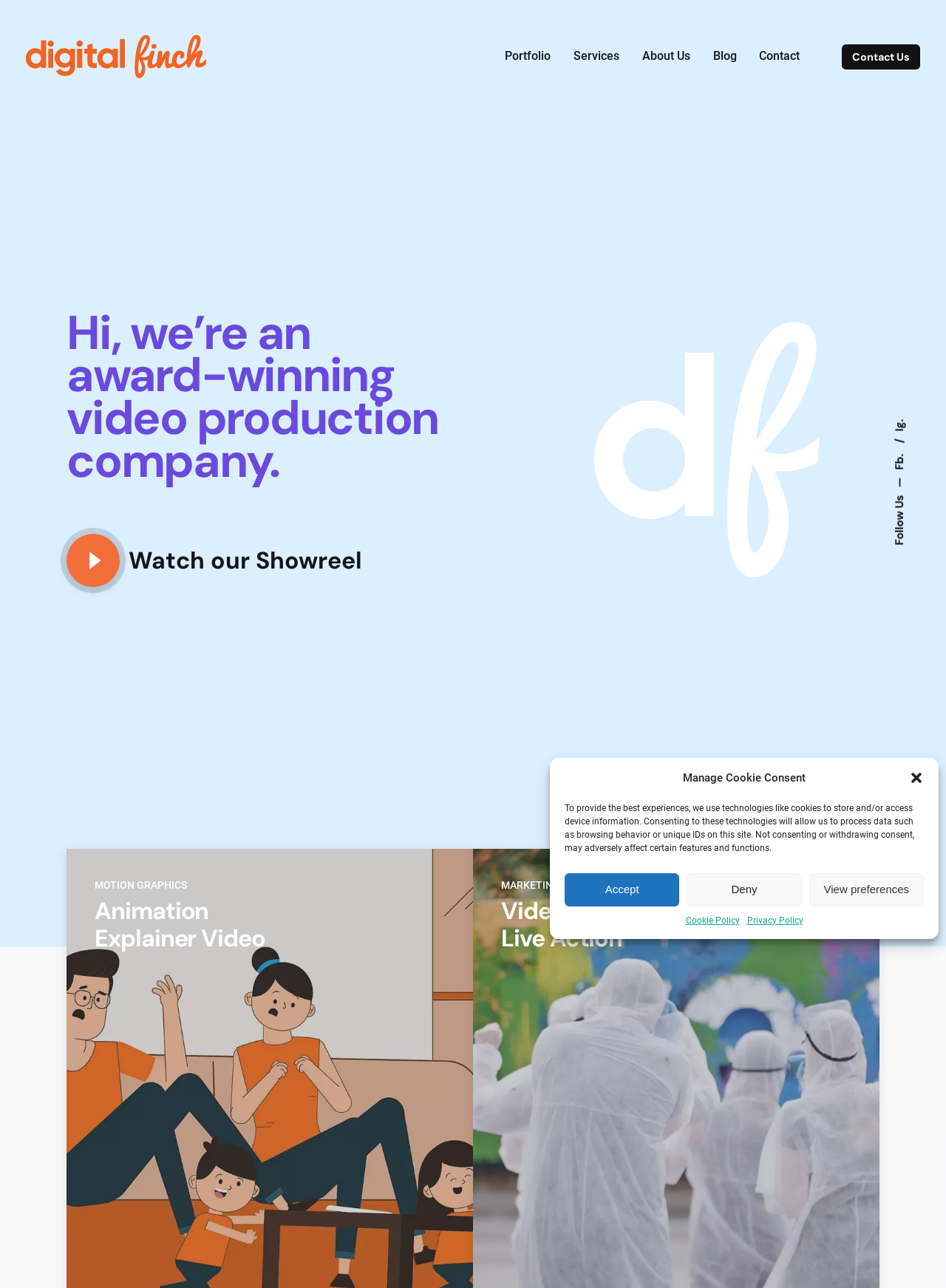Locate the bounding box coordinates of the item that should be clicked to fulfill the instruction: "View the 'Portfolio'".

[0.522, 0.031, 0.594, 0.057]